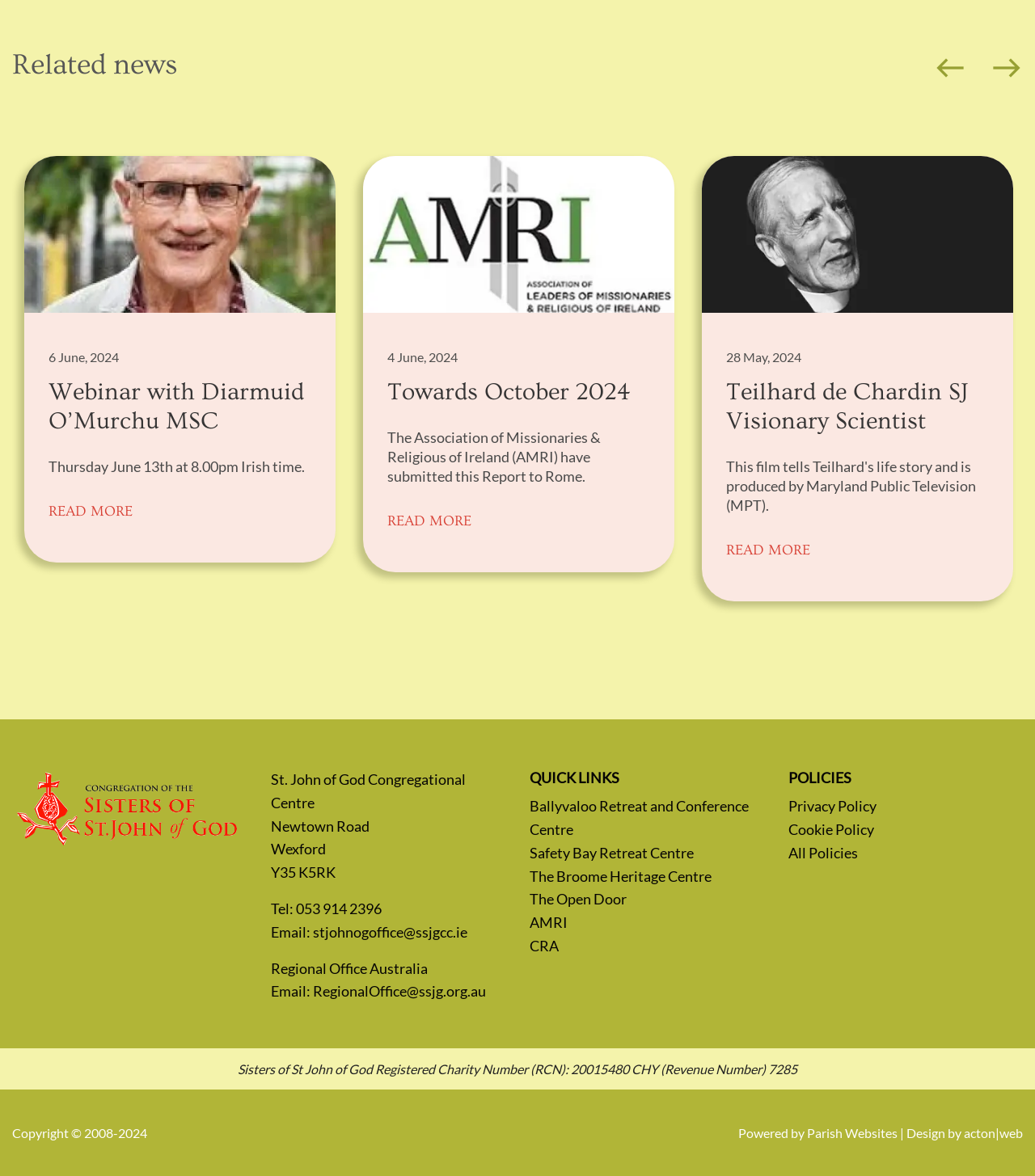Using the image as a reference, answer the following question in as much detail as possible:
What is the topic of the 'Related news' section?

The 'Related news' section contains three news items, including a webinar with Diarmuid O'Murchu MSC, a report submitted to Rome, and a film about Teilhard de Chardin SJ. Therefore, the topic of this section is related to webinars and reports.